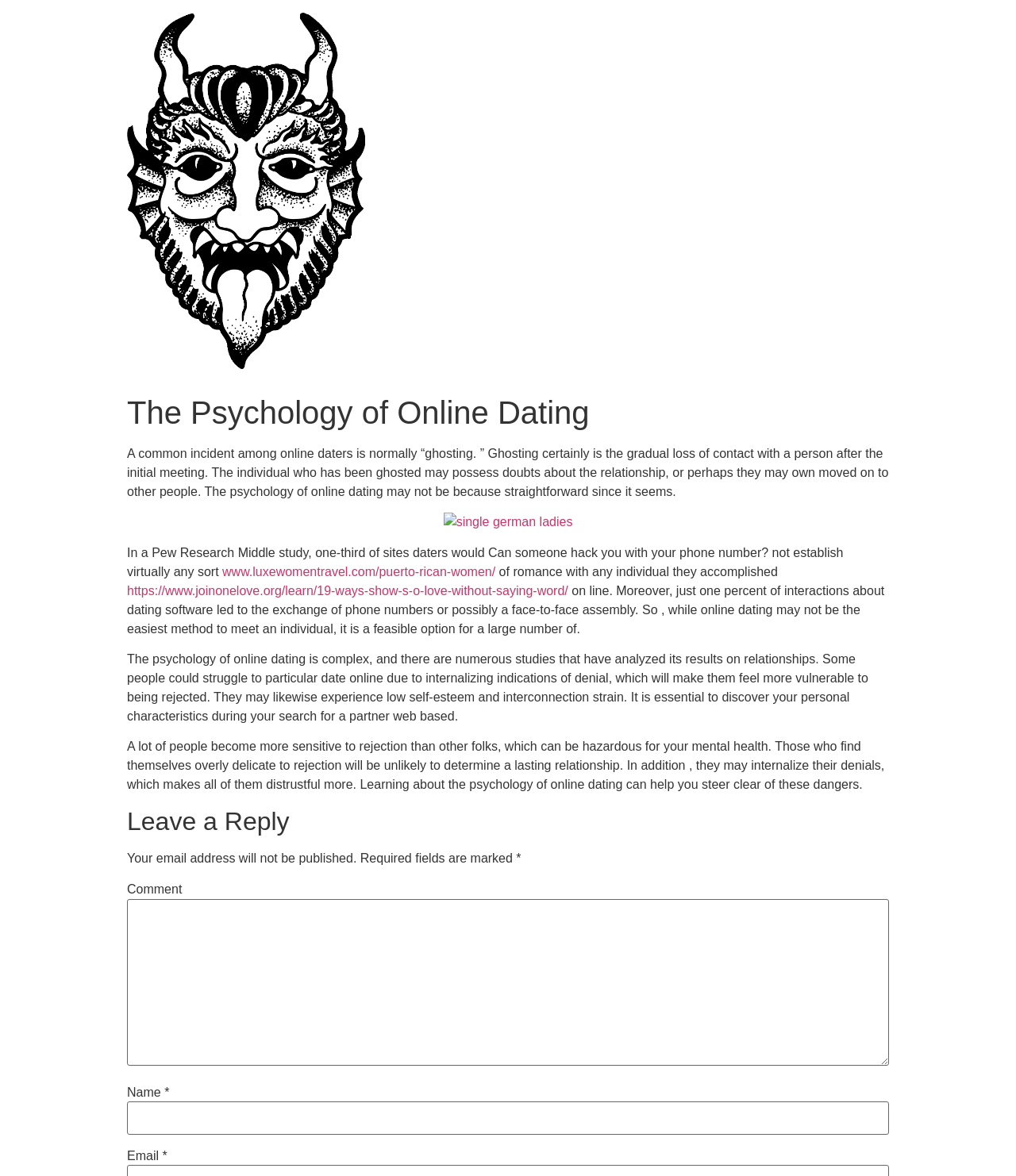How many links are there in the article?
Could you please answer the question thoroughly and with as much detail as possible?

There are four links mentioned in the article, including 'single german ladies', 'www.luxewomentravel.com/puerto-rican-women/', 'https://www.joinonelove.org/learn/19-ways-show-s-o-love-without-saying-word/', and 'Ragers'.